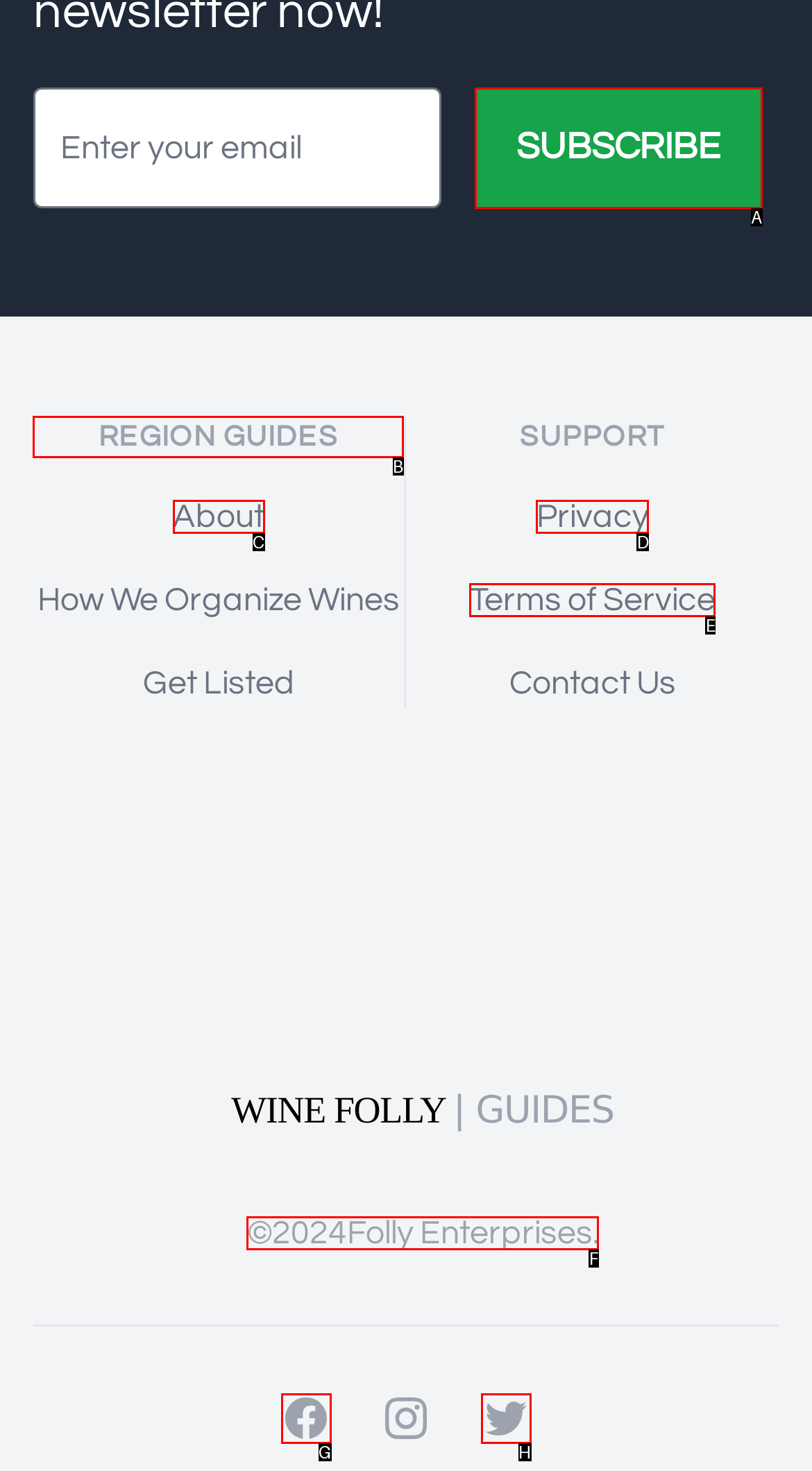Choose the HTML element you need to click to achieve the following task: Read about region guides
Respond with the letter of the selected option from the given choices directly.

B